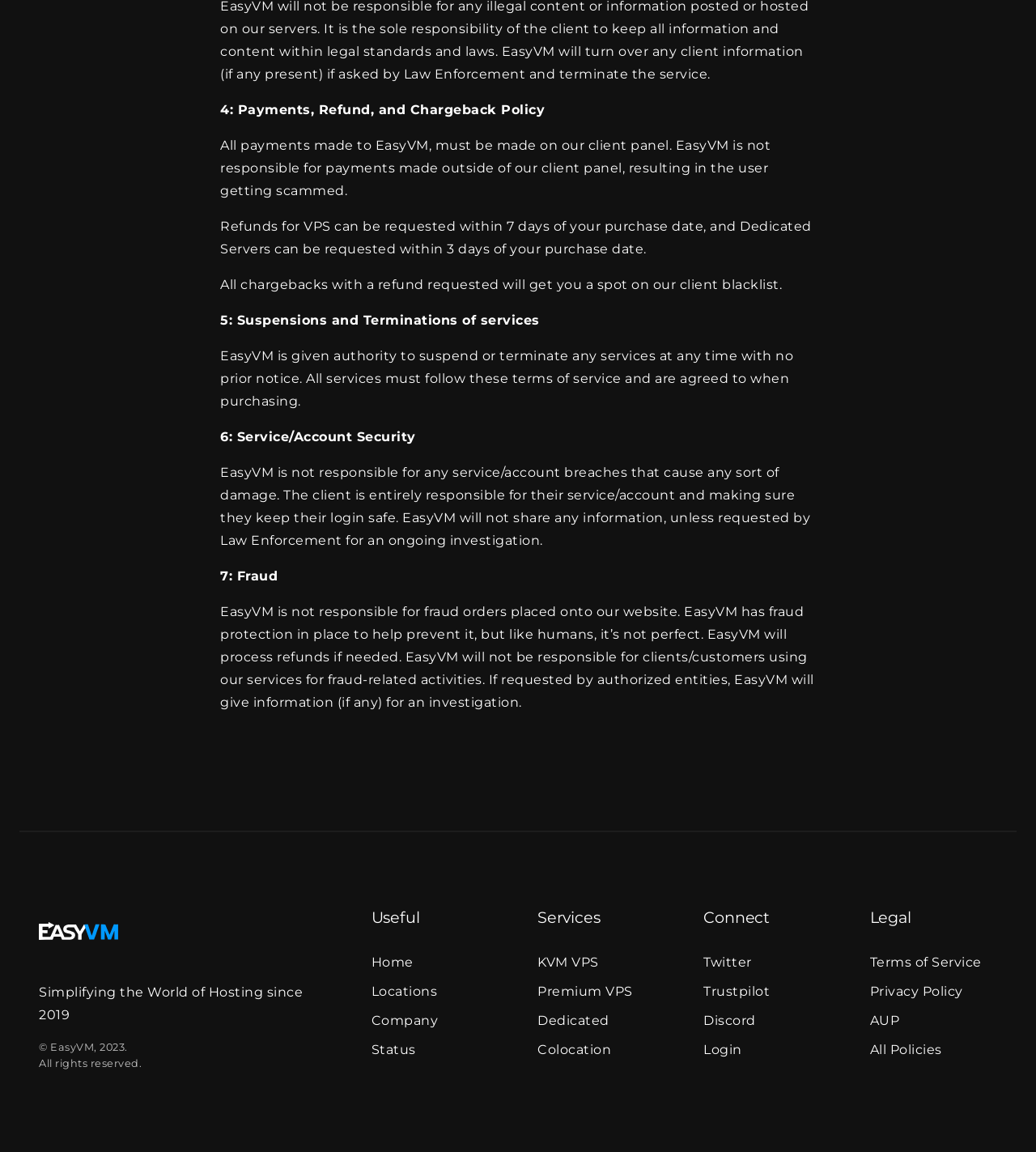Pinpoint the bounding box coordinates of the clickable element to carry out the following instruction: "Click on ABOUT US."

None